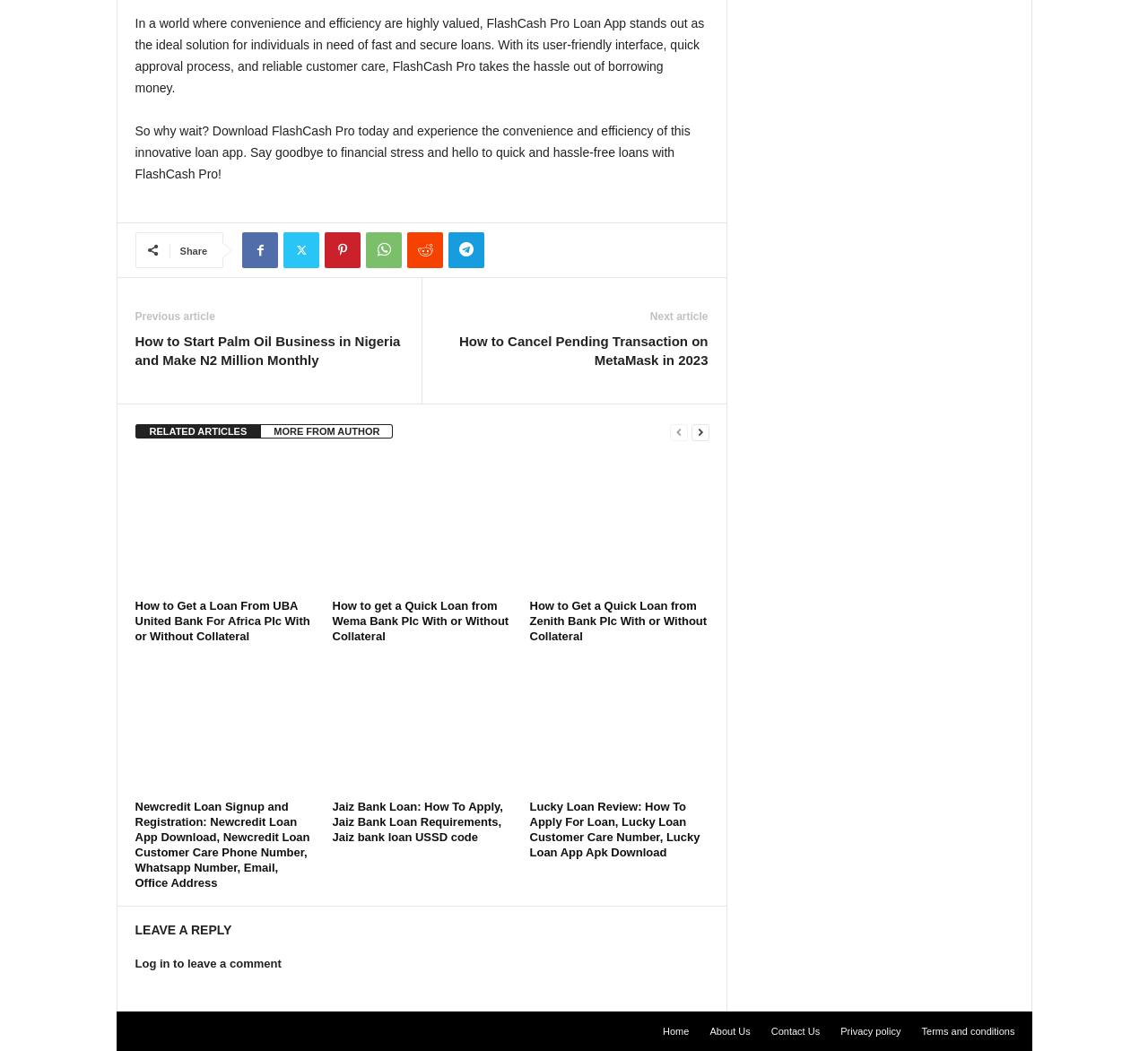Can you identify the bounding box coordinates of the clickable region needed to carry out this instruction: 'Leave a reply'? The coordinates should be four float numbers within the range of 0 to 1, stated as [left, top, right, bottom].

[0.118, 0.875, 0.618, 0.895]